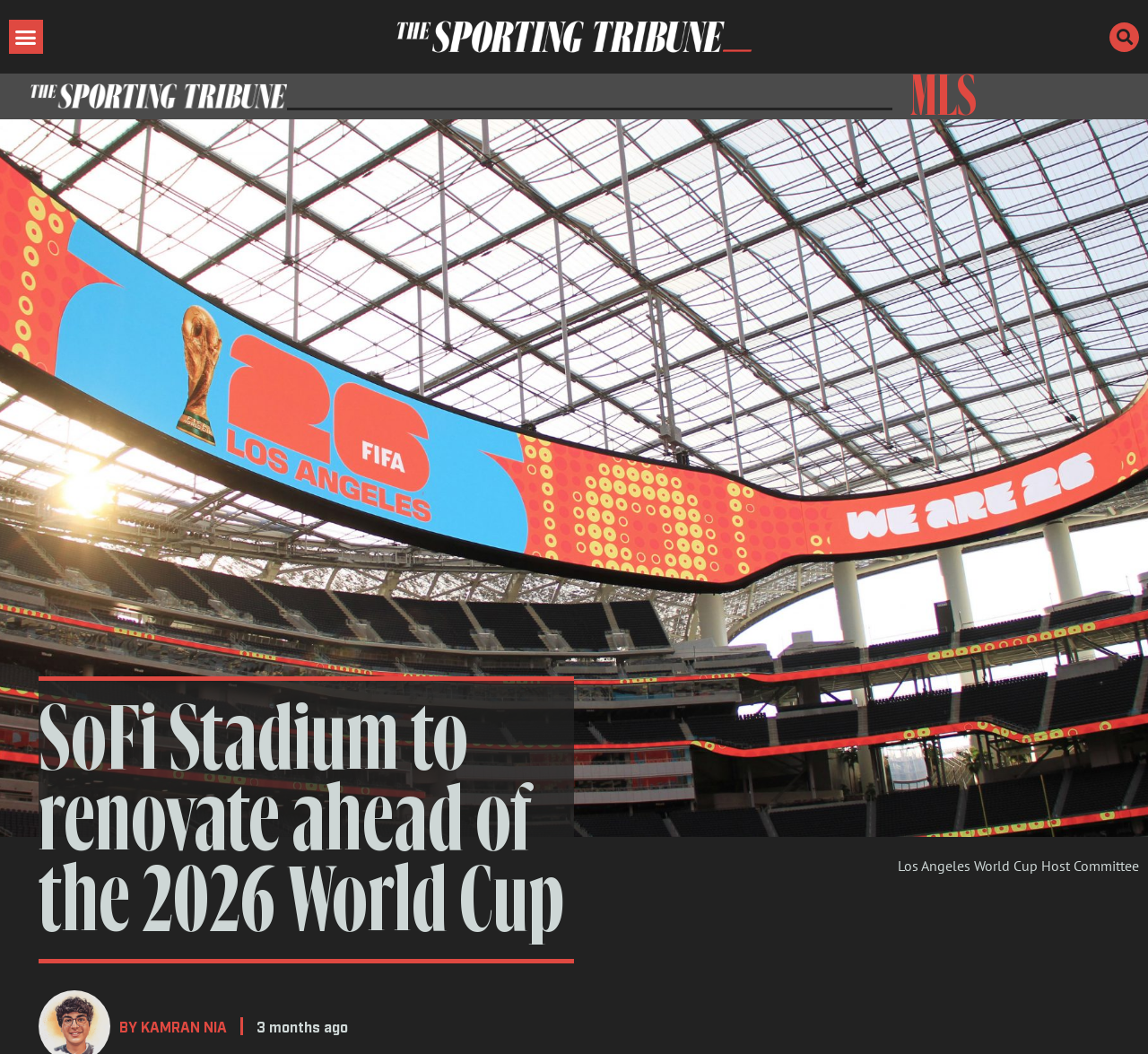Answer succinctly with a single word or phrase:
What league is mentioned in the article?

MLS